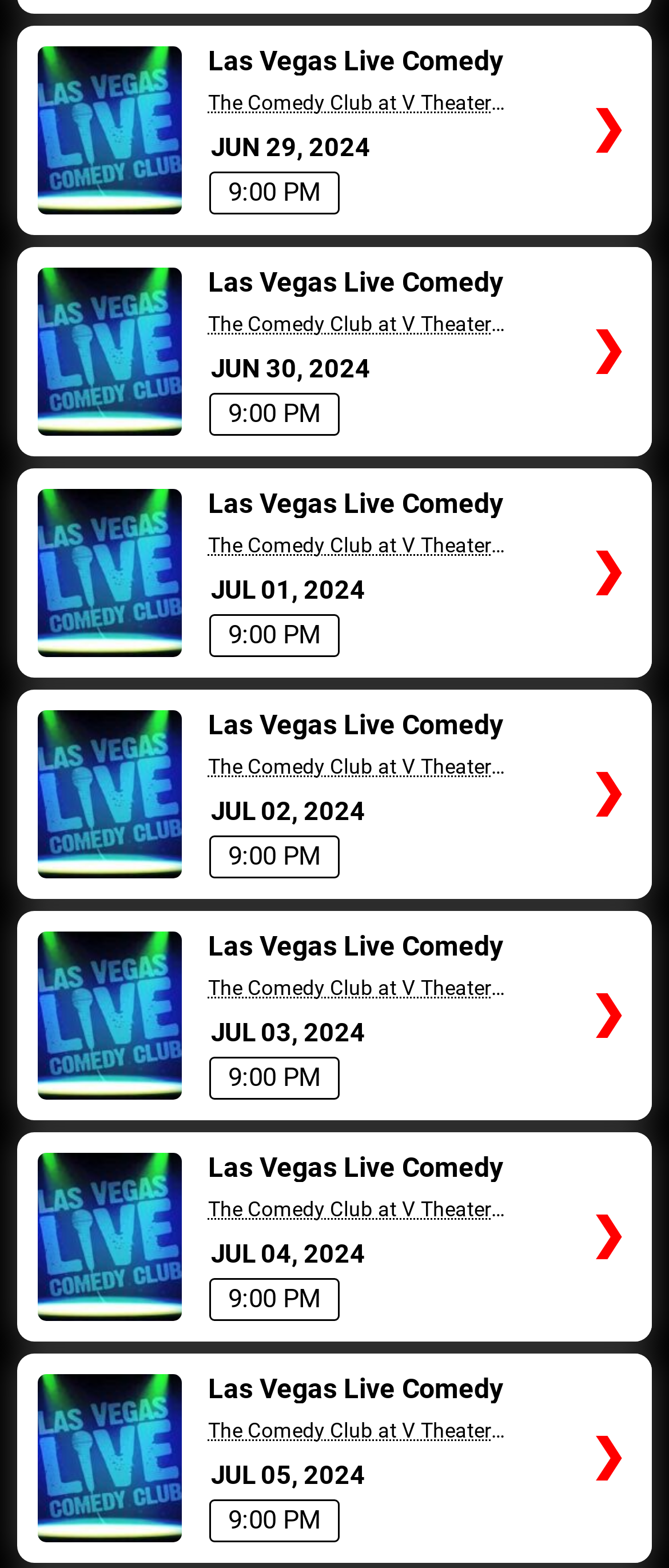Locate the bounding box coordinates of the item that should be clicked to fulfill the instruction: "Check the schedule for July 3, 2024".

[0.341, 0.536, 0.479, 0.556]